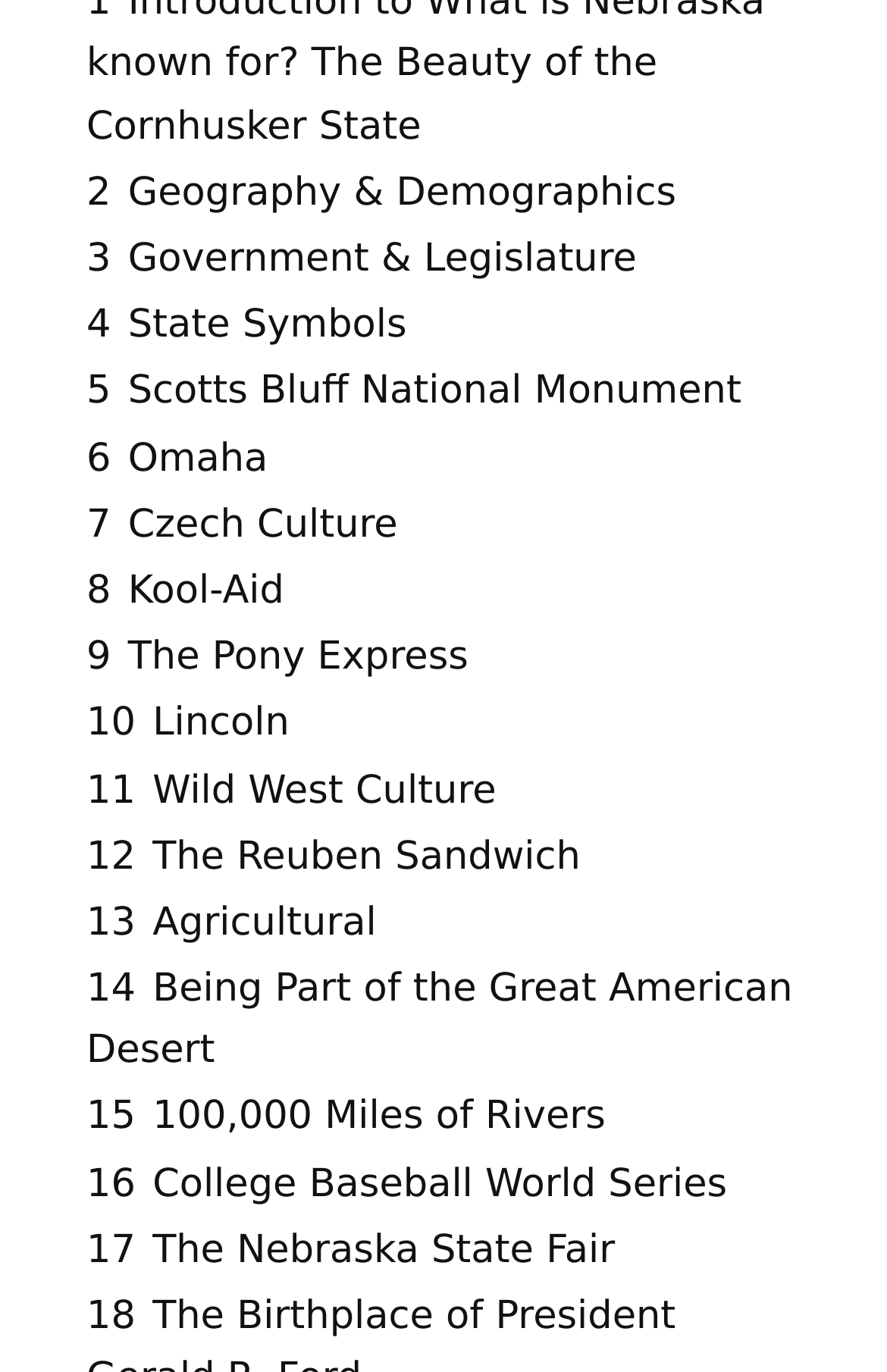Please identify the coordinates of the bounding box that should be clicked to fulfill this instruction: "discover Czech Culture".

[0.097, 0.366, 0.448, 0.399]